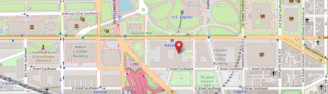Detail every aspect of the image in your description.

The image displays a map highlighting a location in Washington, D.C., specifically the office of Congressman Frank Lucas. The red marker indicates the exact position of the office, situated at 2405 Rayburn HOB, Washington, DC 20515. This location is complemented by its proximity to various notable landmarks and governmental buildings in the area, providing a visual representation of the office's layout within the city. The map is detailed, showcasing various streets, parks, and surrounding features that contribute to the geographical context of this address.